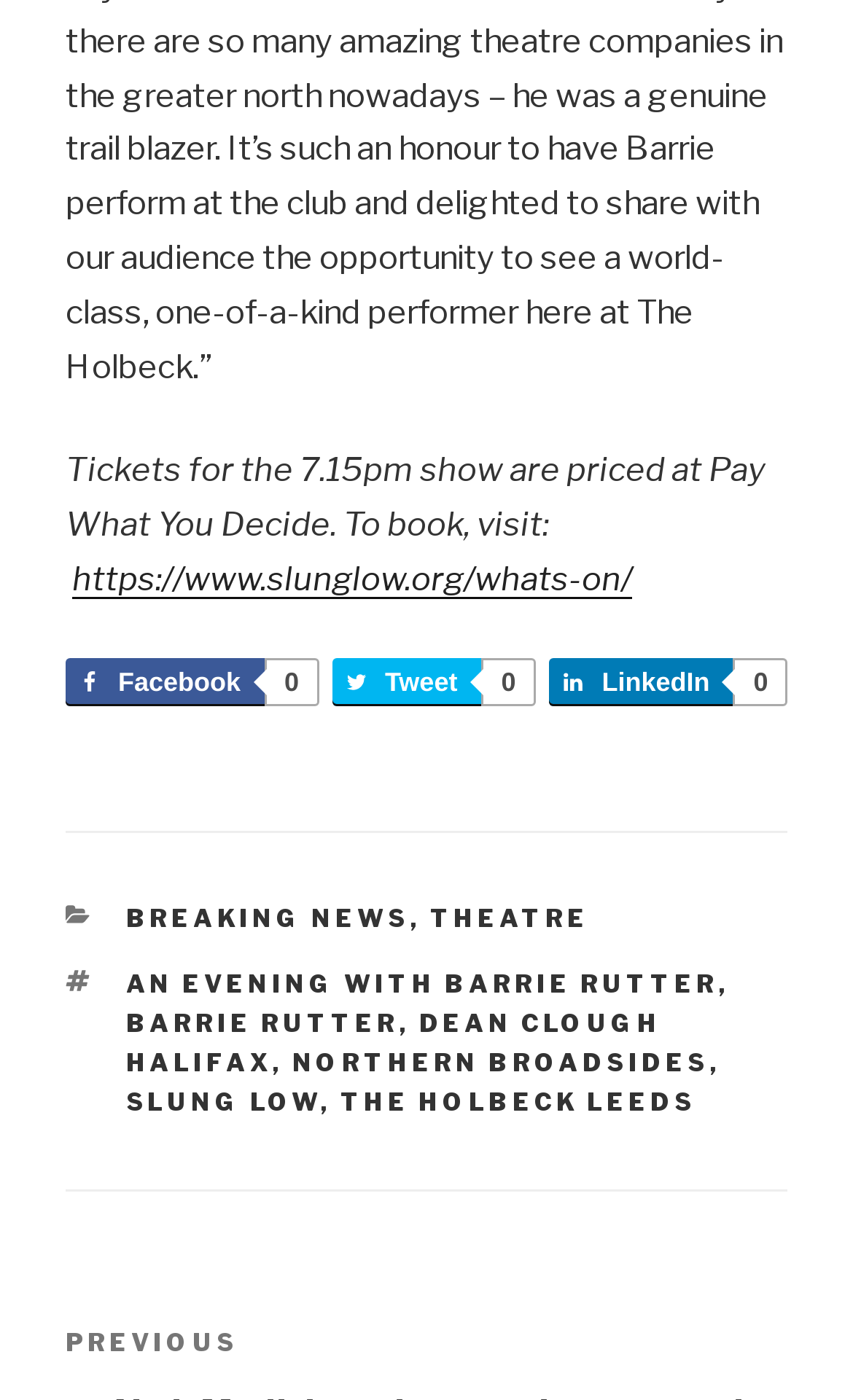Provide the bounding box coordinates of the UI element that matches the description: "The Holbeck Leeds".

[0.399, 0.777, 0.817, 0.799]